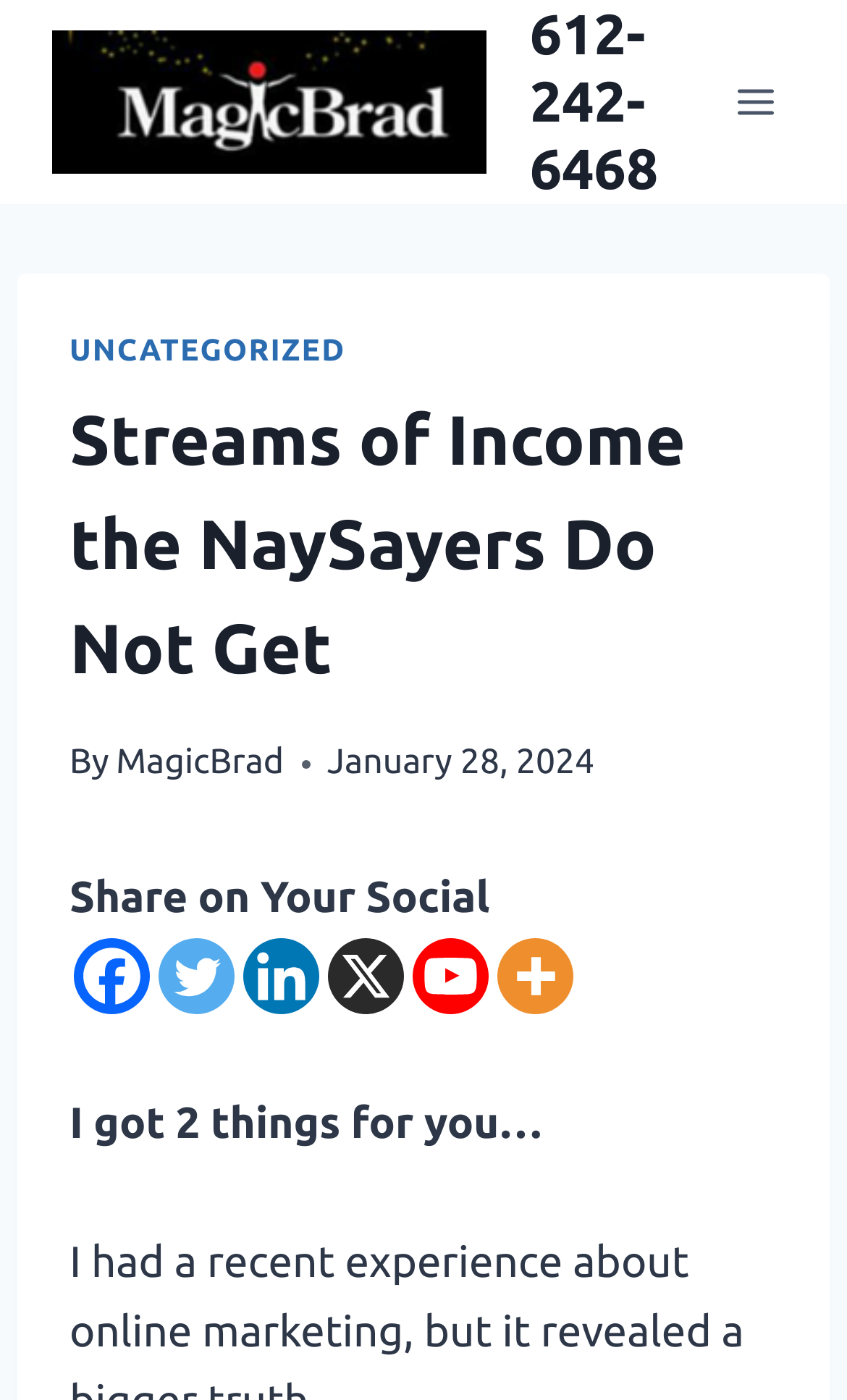Please identify the bounding box coordinates of the area that needs to be clicked to follow this instruction: "Click the phone number link".

[0.062, 0.0, 0.844, 0.145]